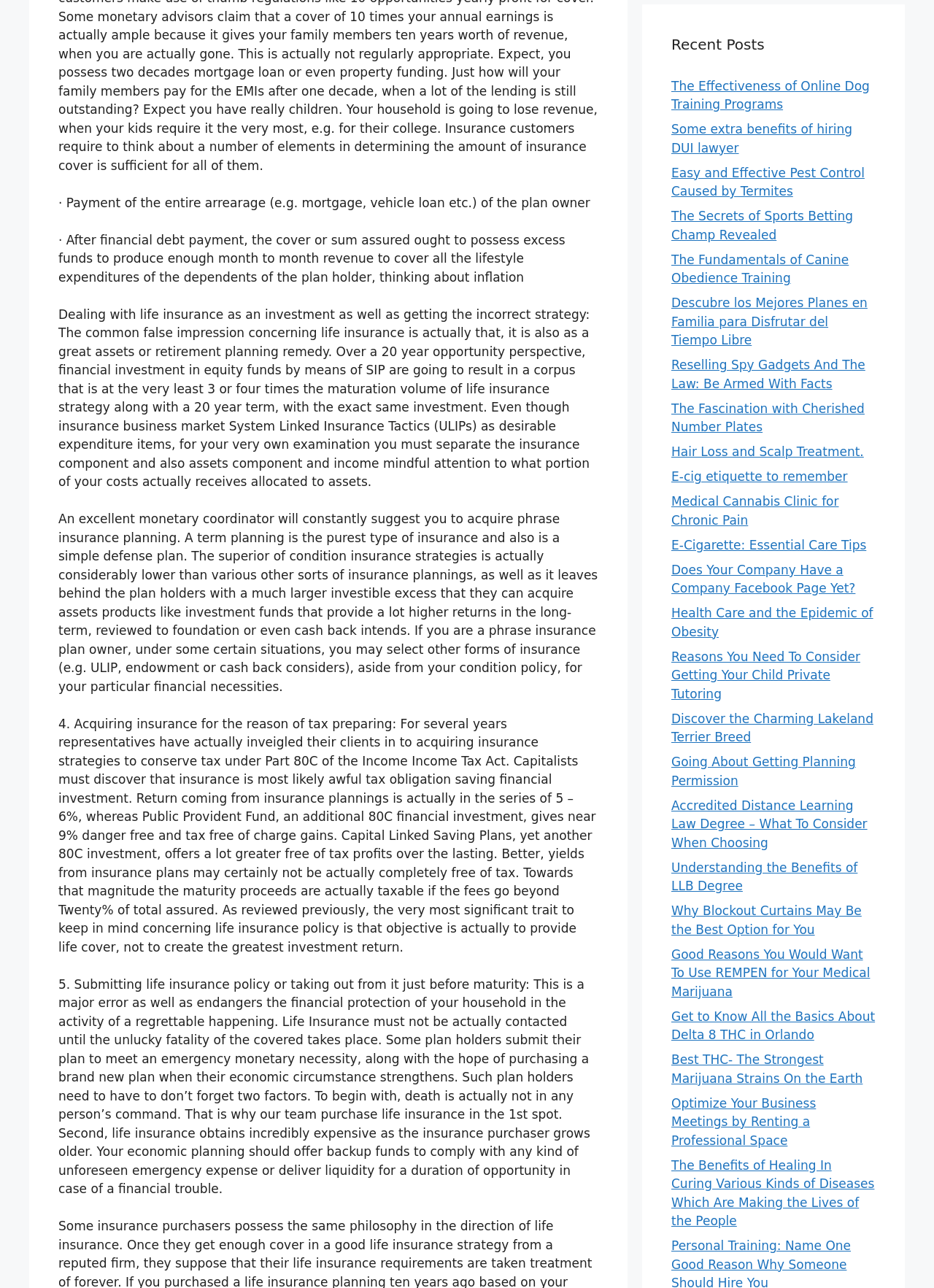Locate the UI element described as follows: "E-Cigarette: Essential Care Tips". Return the bounding box coordinates as four float numbers between 0 and 1 in the order [left, top, right, bottom].

[0.719, 0.417, 0.928, 0.429]